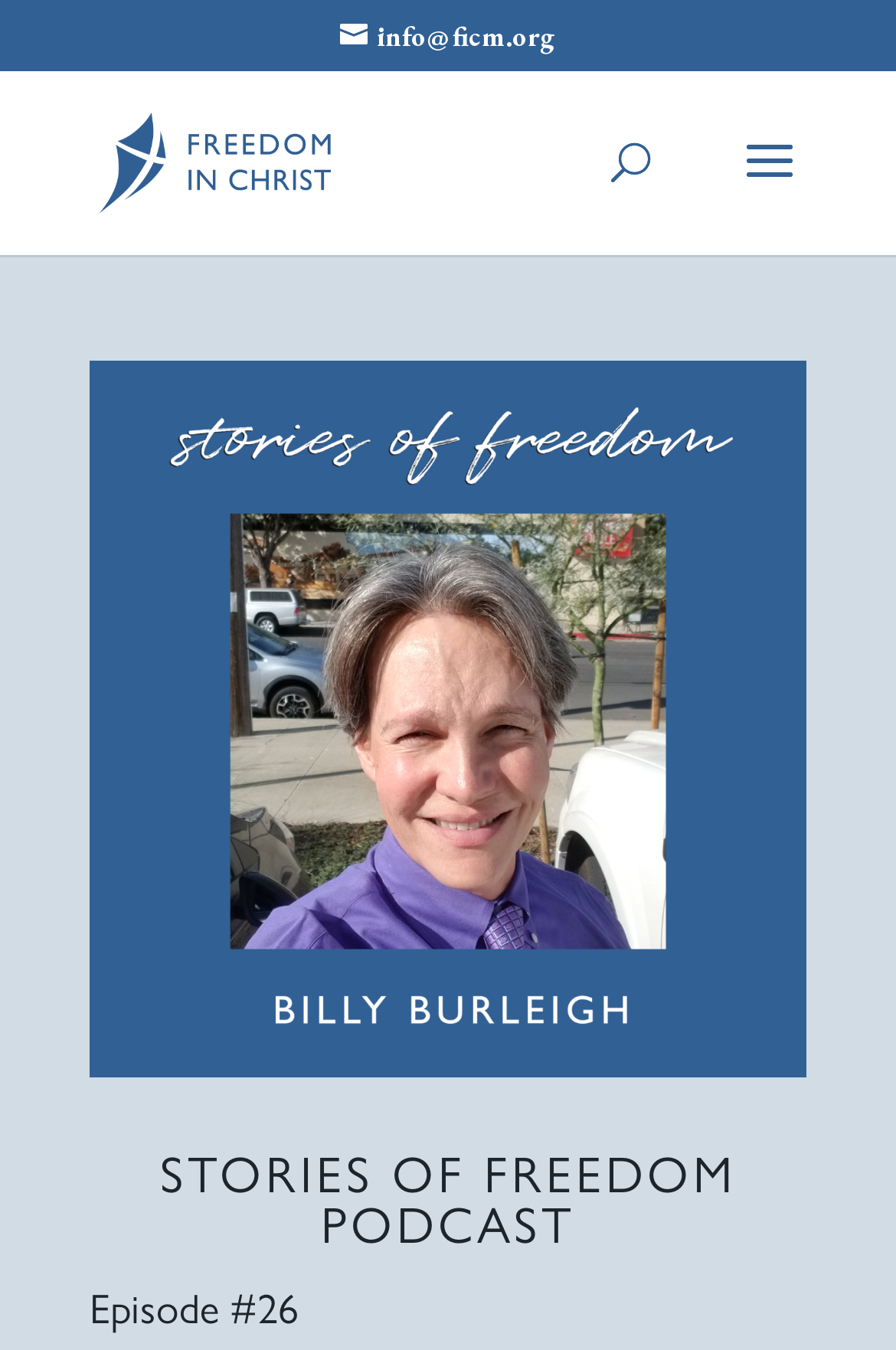Using the information shown in the image, answer the question with as much detail as possible: What is the name of the organization?

I found the name of the organization by looking at the link element with the text 'Freedom in Christ Ministries' which is located at the top of the webpage, and it is also accompanied by an image with the same name.